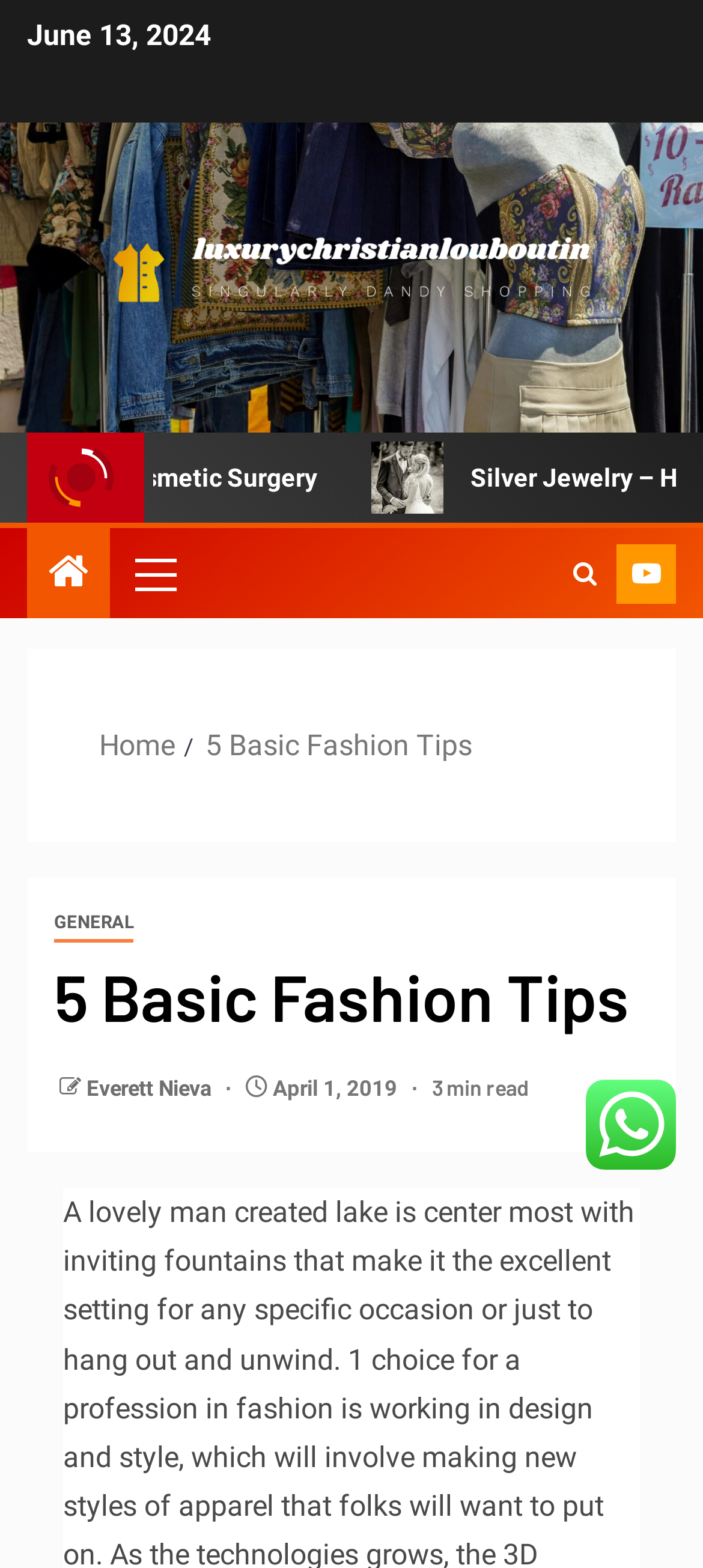Locate the bounding box coordinates of the clickable area needed to fulfill the instruction: "Go to the Home page".

[0.141, 0.464, 0.249, 0.486]